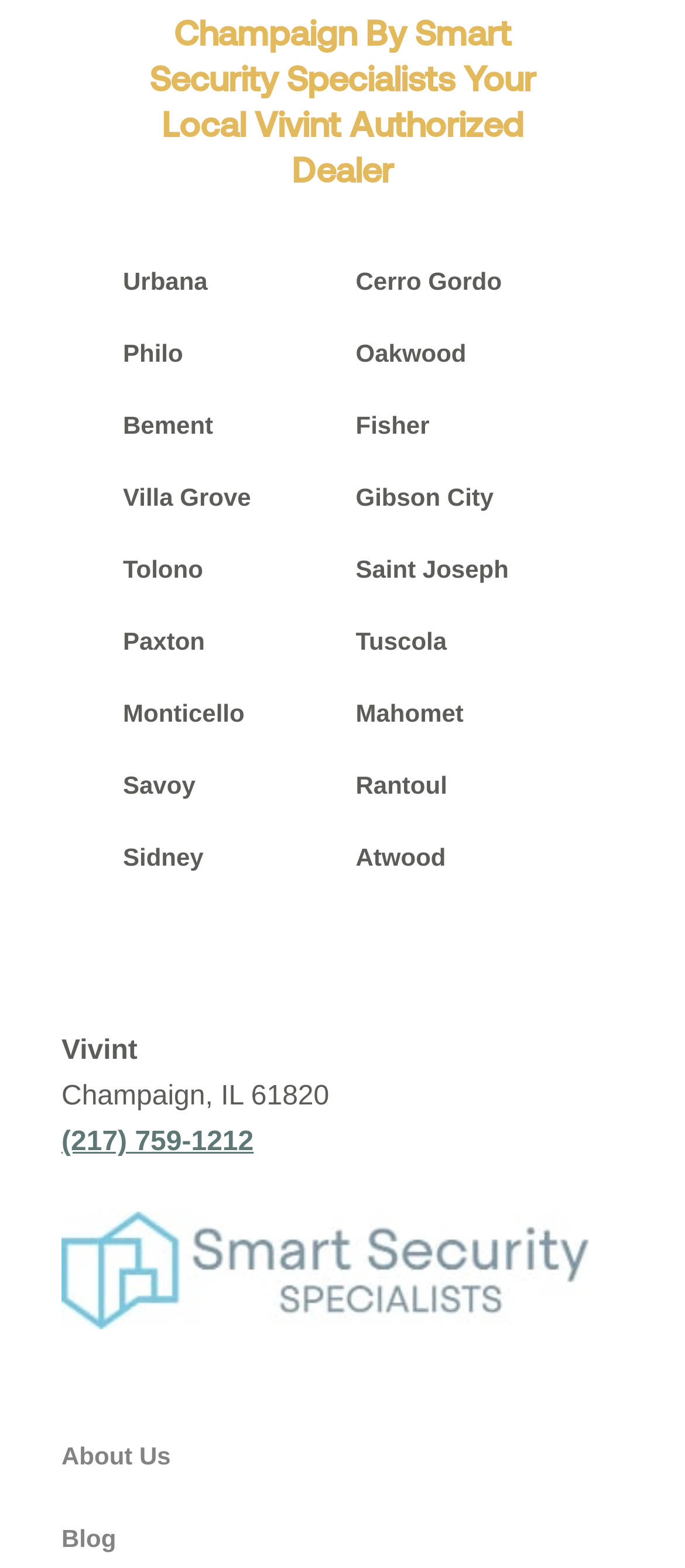Please provide a comprehensive response to the question based on the details in the image: What is the phone number mentioned on the webpage?

The phone number '(217) 759-1212' is present on the webpage, which can be used to contact the entity associated with the webpage.